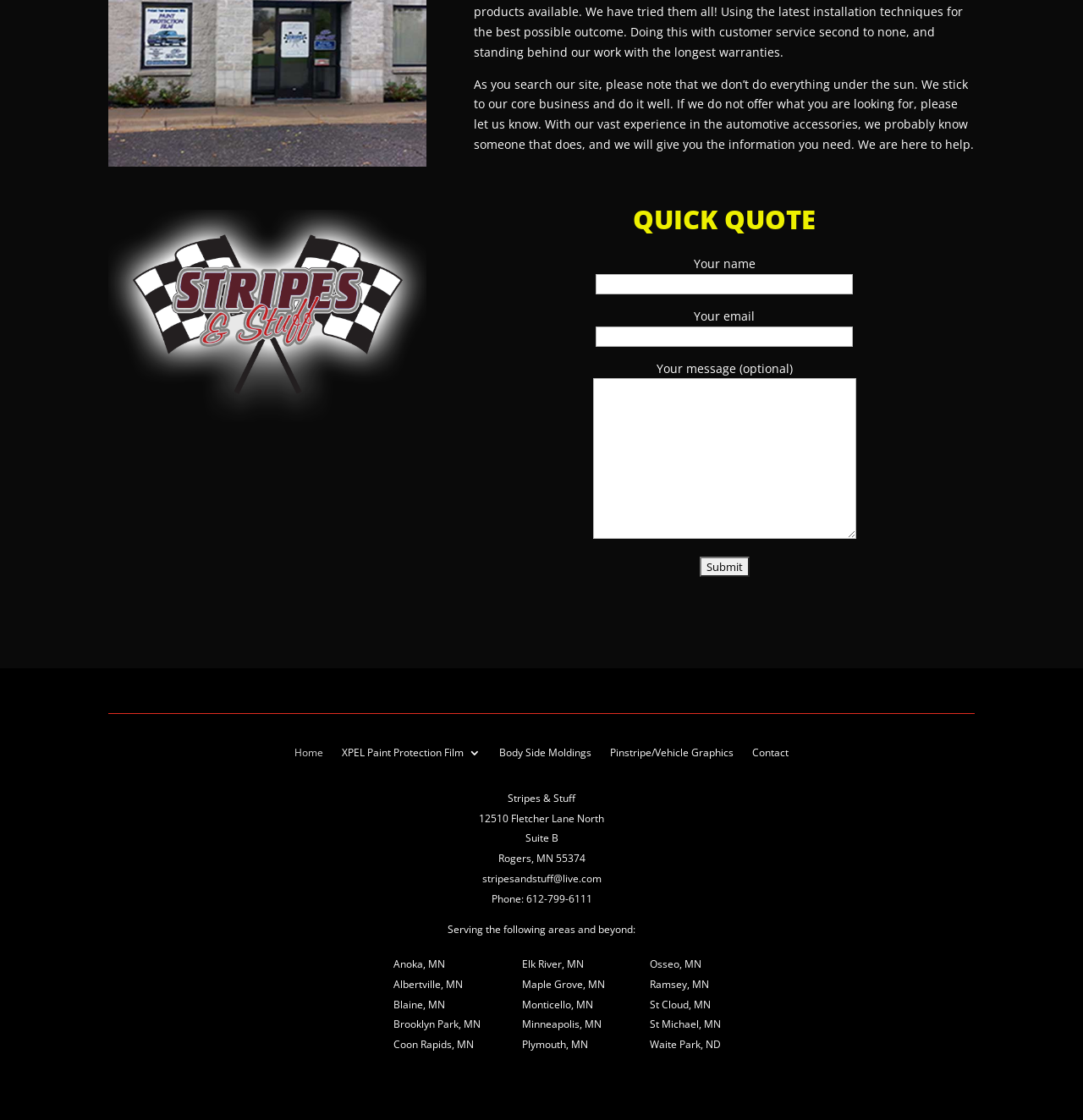Find the bounding box coordinates corresponding to the UI element with the description: "XPEL Paint Protection Film". The coordinates should be formatted as [left, top, right, bottom], with values as floats between 0 and 1.

[0.316, 0.667, 0.444, 0.684]